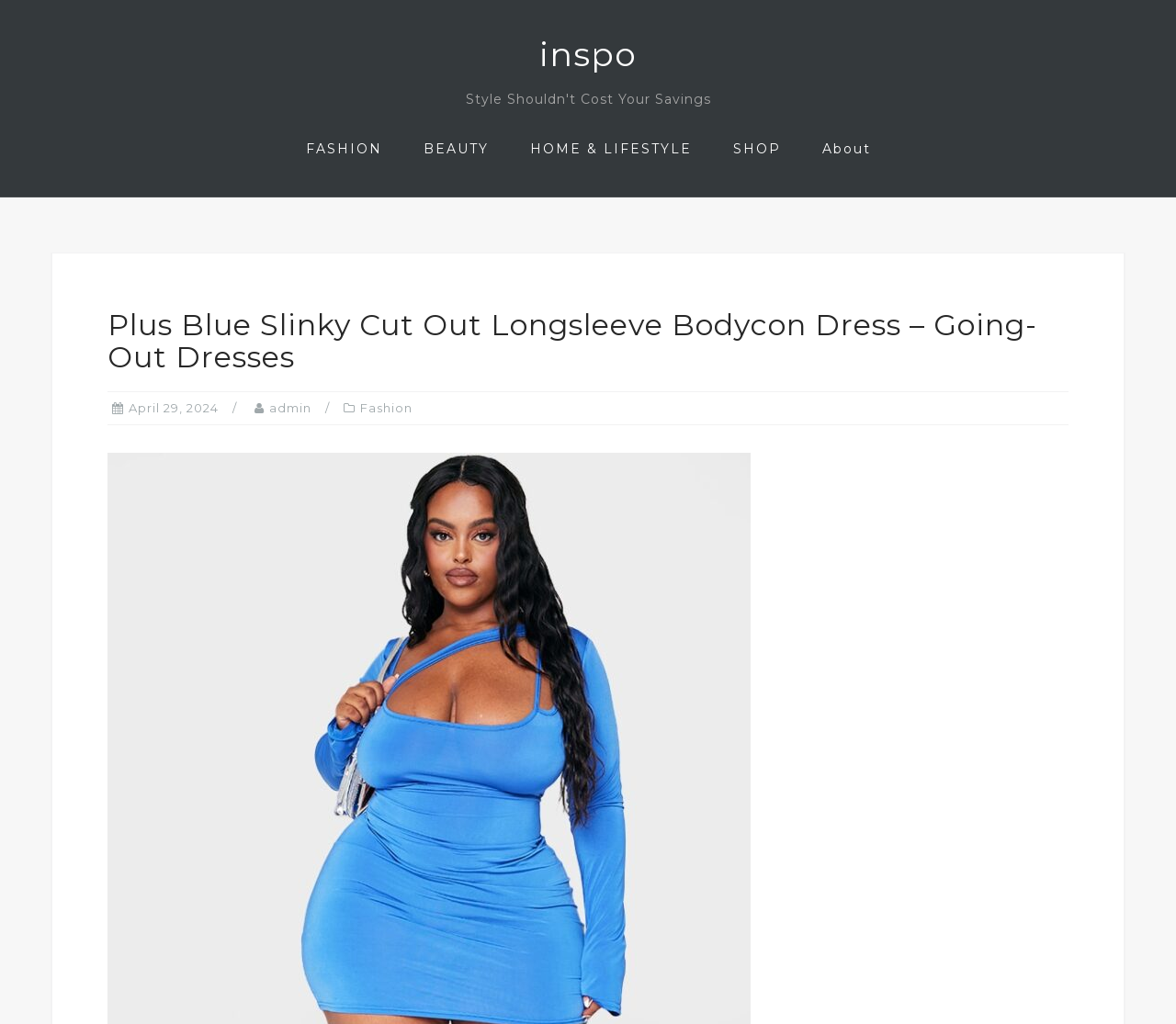What is the author of the content on this webpage?
Using the visual information, reply with a single word or short phrase.

admin